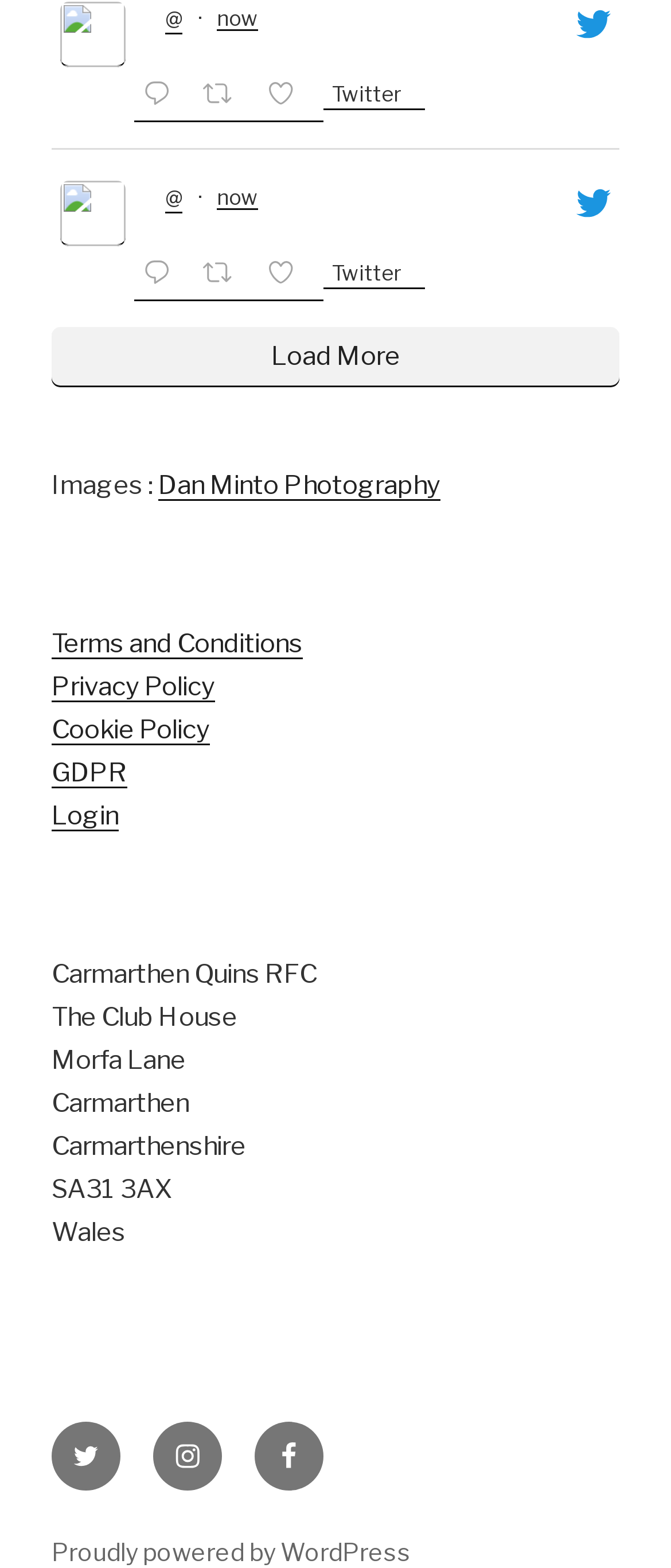What social media platforms are linked in the footer?
Refer to the image and provide a concise answer in one word or phrase.

Twitter, Instagram, Facebook